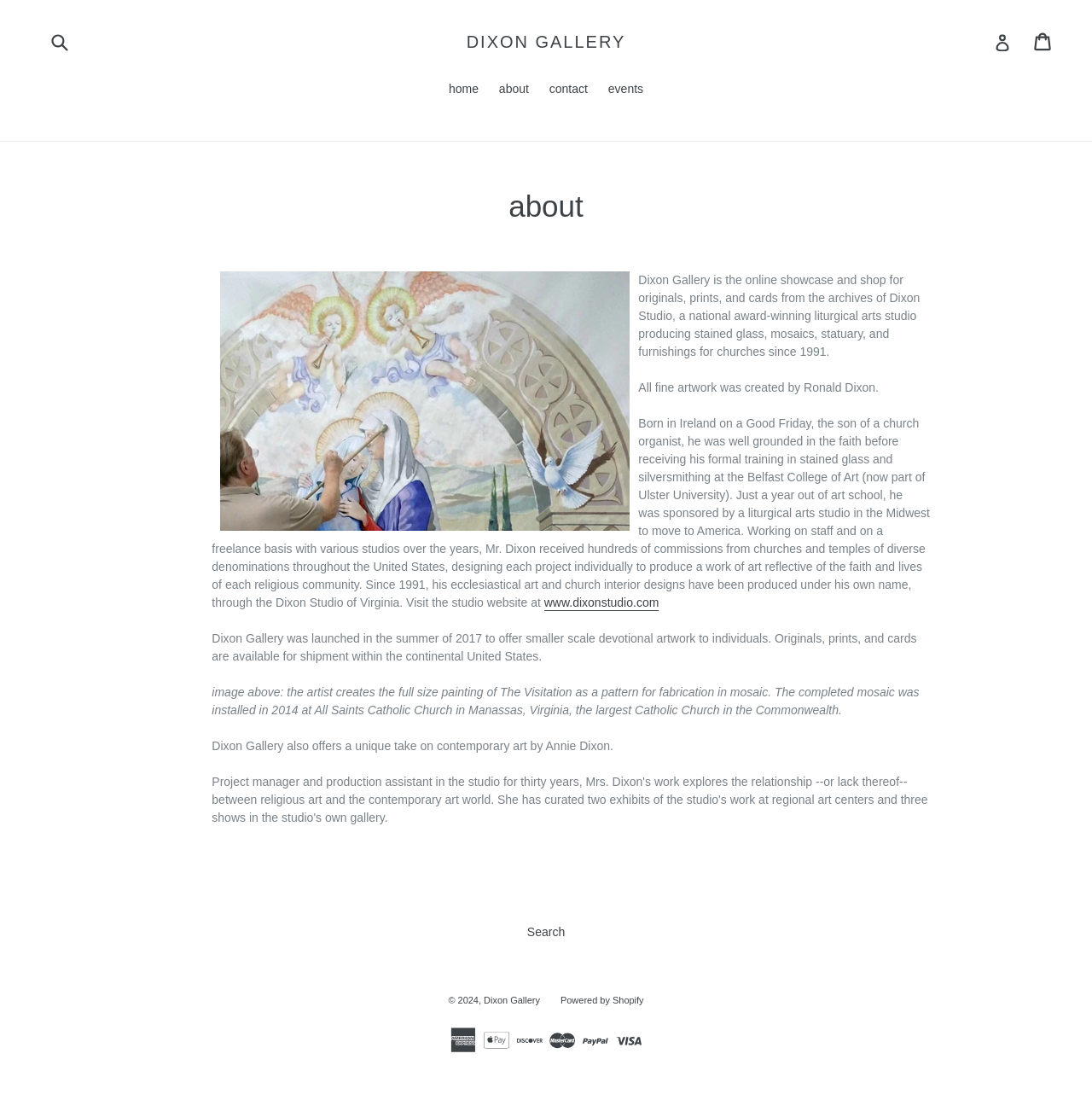Identify the coordinates of the bounding box for the element described below: "Powered by Shopify". Return the coordinates as four float numbers between 0 and 1: [left, top, right, bottom].

[0.513, 0.904, 0.59, 0.914]